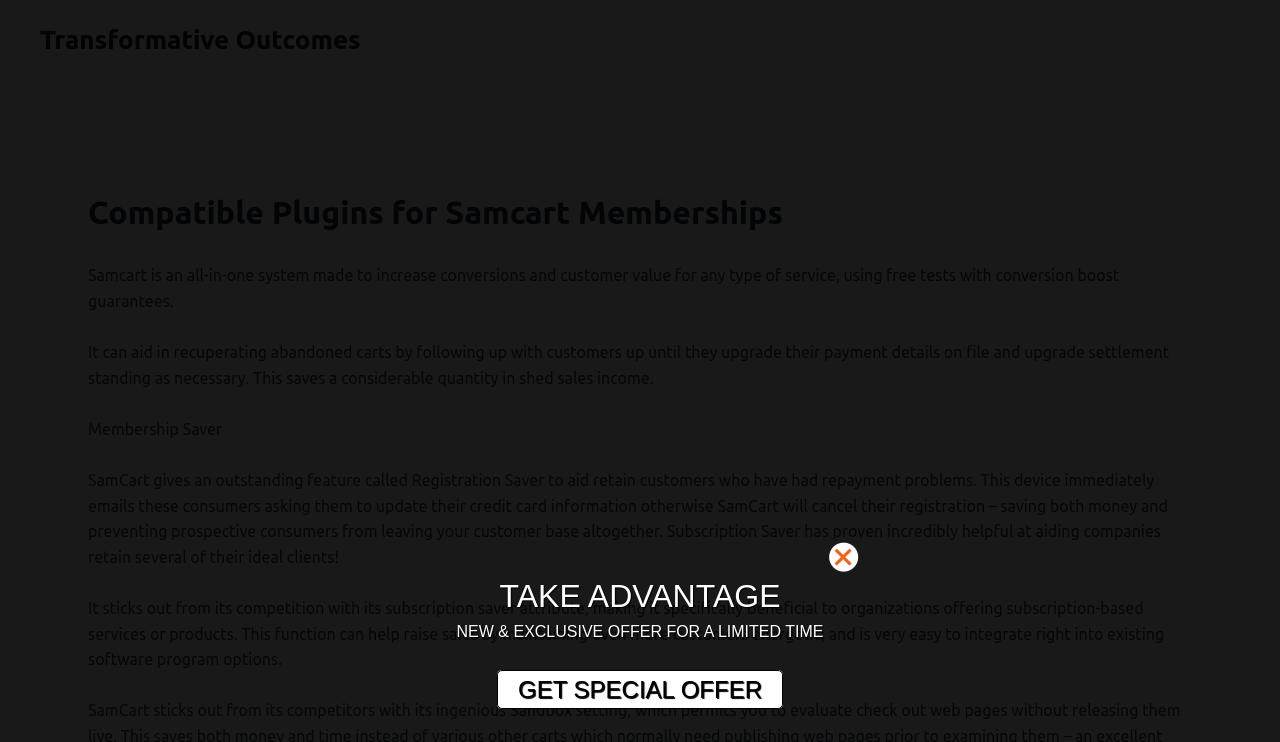Reply to the question below using a single word or brief phrase:
What is the benefit of using Samcart's Subscription Saver feature?

Raise sales by maintaining more customers active